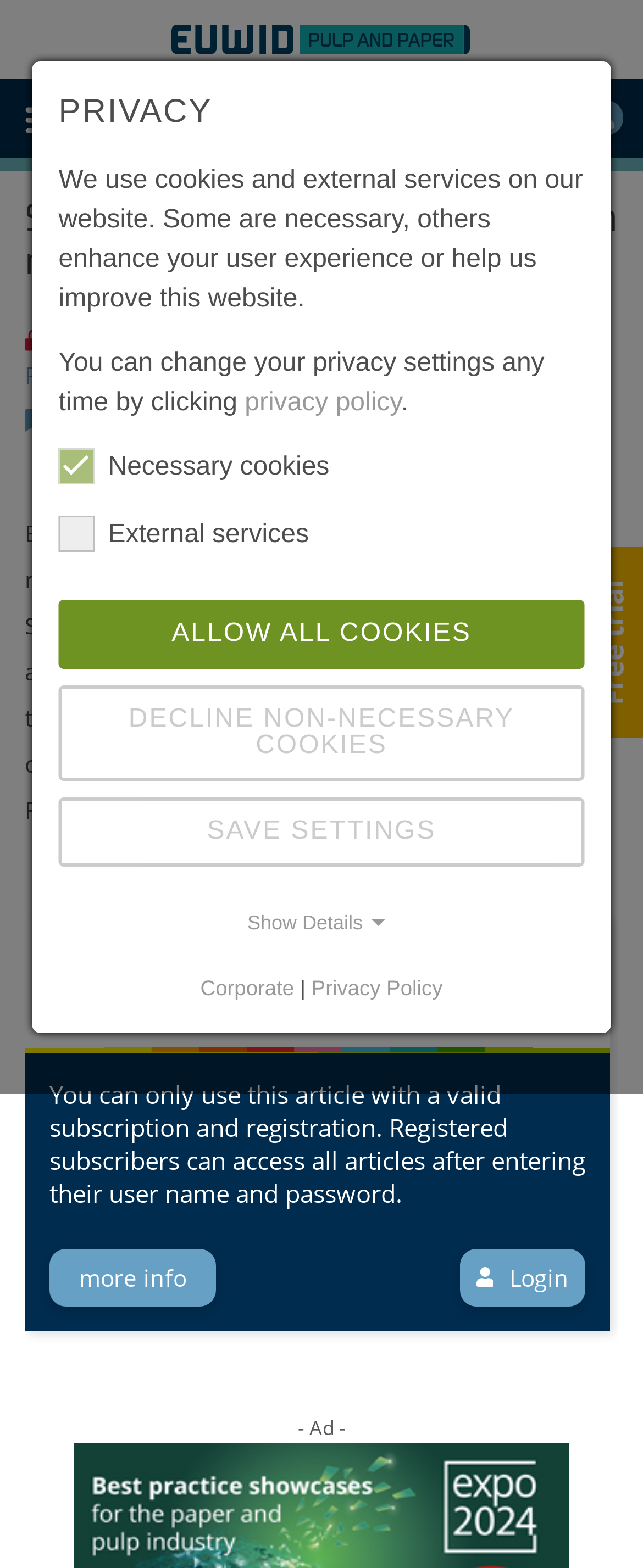Please give the bounding box coordinates of the area that should be clicked to fulfill the following instruction: "Read more about the merger". The coordinates should be in the format of four float numbers from 0 to 1, i.e., [left, top, right, bottom].

[0.379, 0.595, 0.608, 0.616]